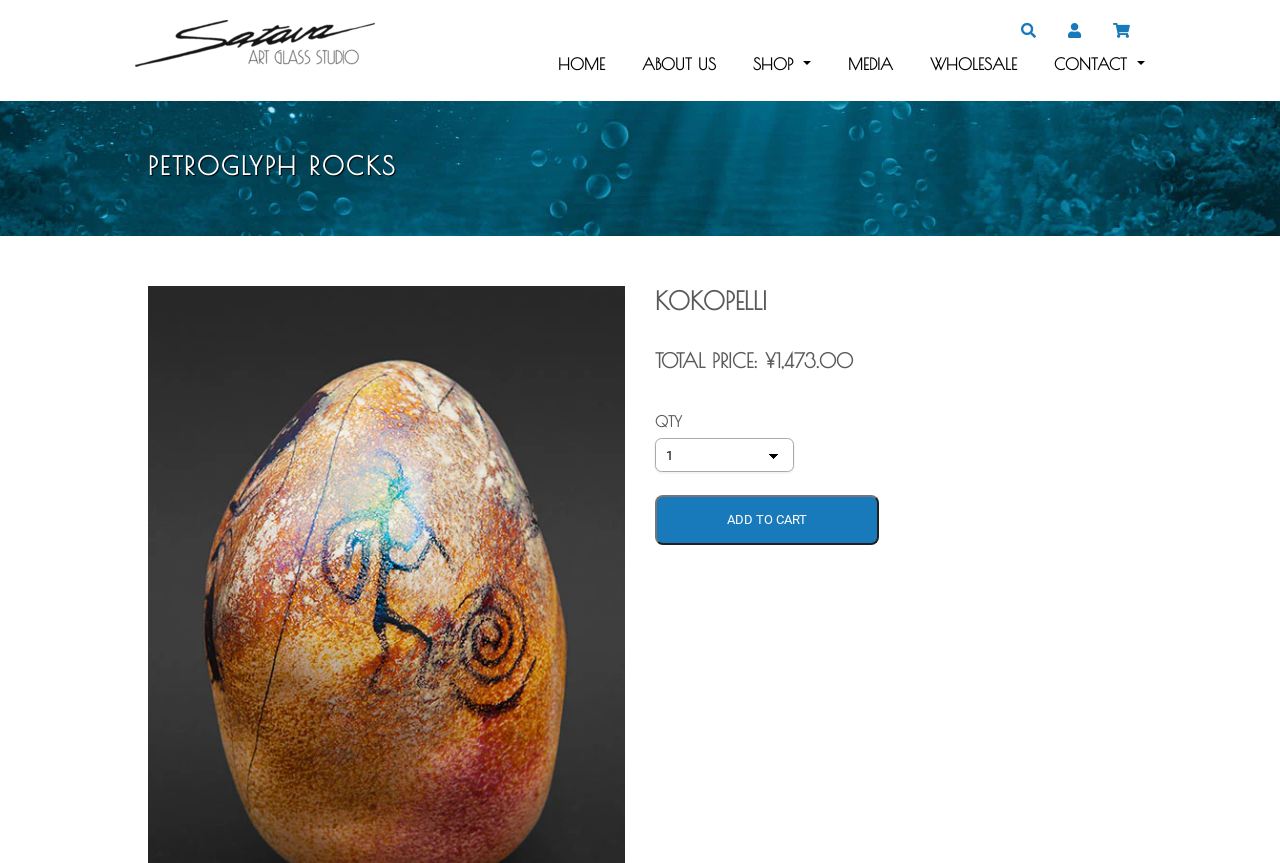Give a detailed account of the webpage.

The webpage appears to be an e-commerce page for a specific product, the Petroglyph Rock, from Satava Art Glass. At the top left, there is a link to the Satava Art Glass homepage, accompanied by a small logo image. On the top right, there are several navigation links, including "Search", "Customer Account", and "Cart", with a small cart icon.

Below the navigation links, there is a main menu with links to "HOME", "ABOUT US", "SHOP", "MEDIA", "WHOLESALE", and "CONTACT". The "SHOP" and "CONTACT" links have dropdown menus.

The main content of the page is divided into two sections. On the left, there is a heading "PETROGLYPH ROCKS" followed by a description of the product, which is not explicitly stated in the accessibility tree. On the right, there is a heading "KOKOPELLI" with a price tag of ¥1,473.00 below it. Underneath the price, there is a quantity selector labeled "QTY" and a dropdown menu to select the quantity. A button to "ADD TO CART" is located below the quantity selector.

Overall, the webpage has a simple and organized layout, with clear headings and concise text, making it easy to navigate and find information about the product.